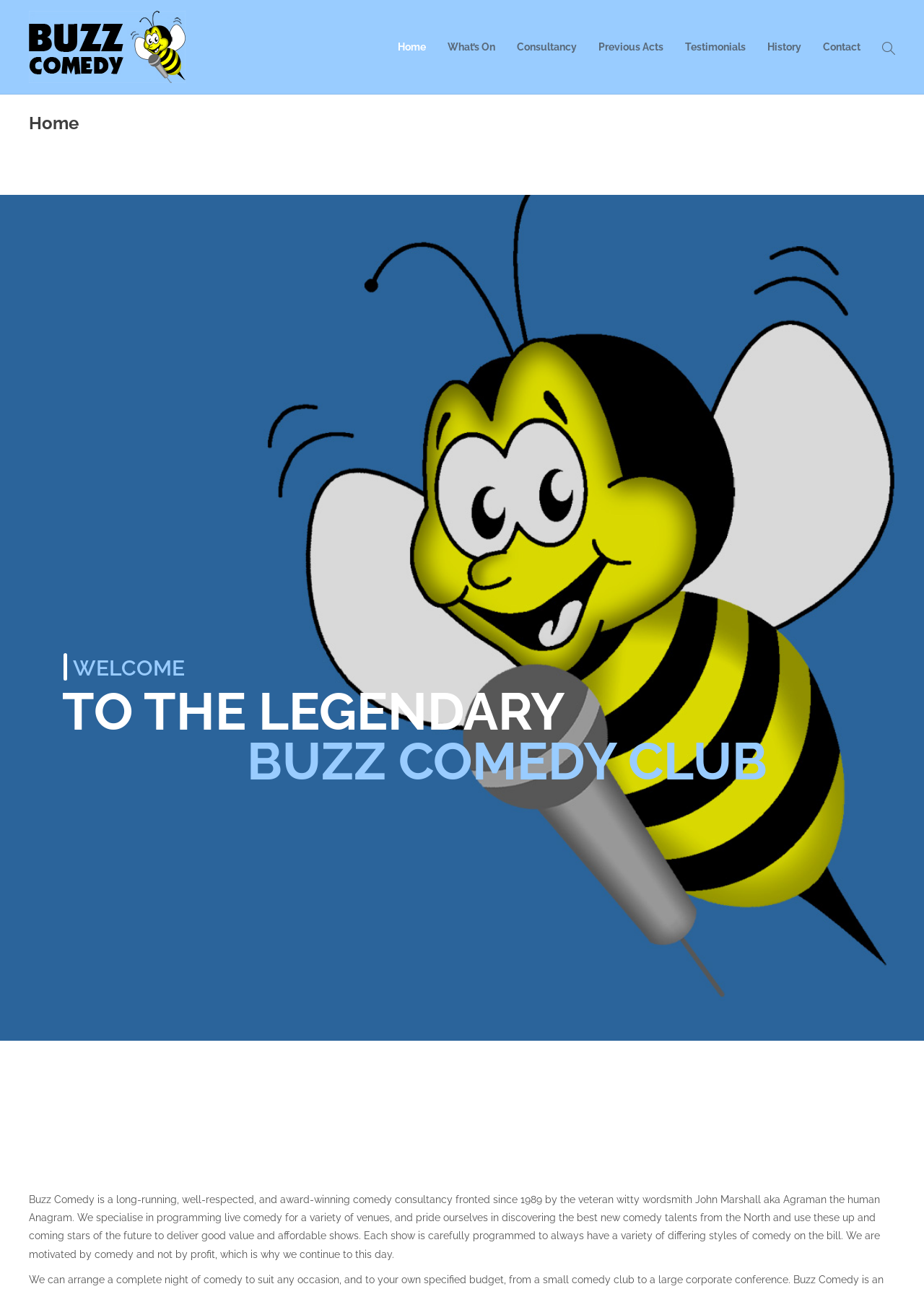What is the name of the comedy club?
Using the details shown in the screenshot, provide a comprehensive answer to the question.

The name of the comedy club can be found in the StaticText element with the text 'BUZZ COMEDY CLUB' at coordinates [0.267, 0.567, 0.83, 0.614].